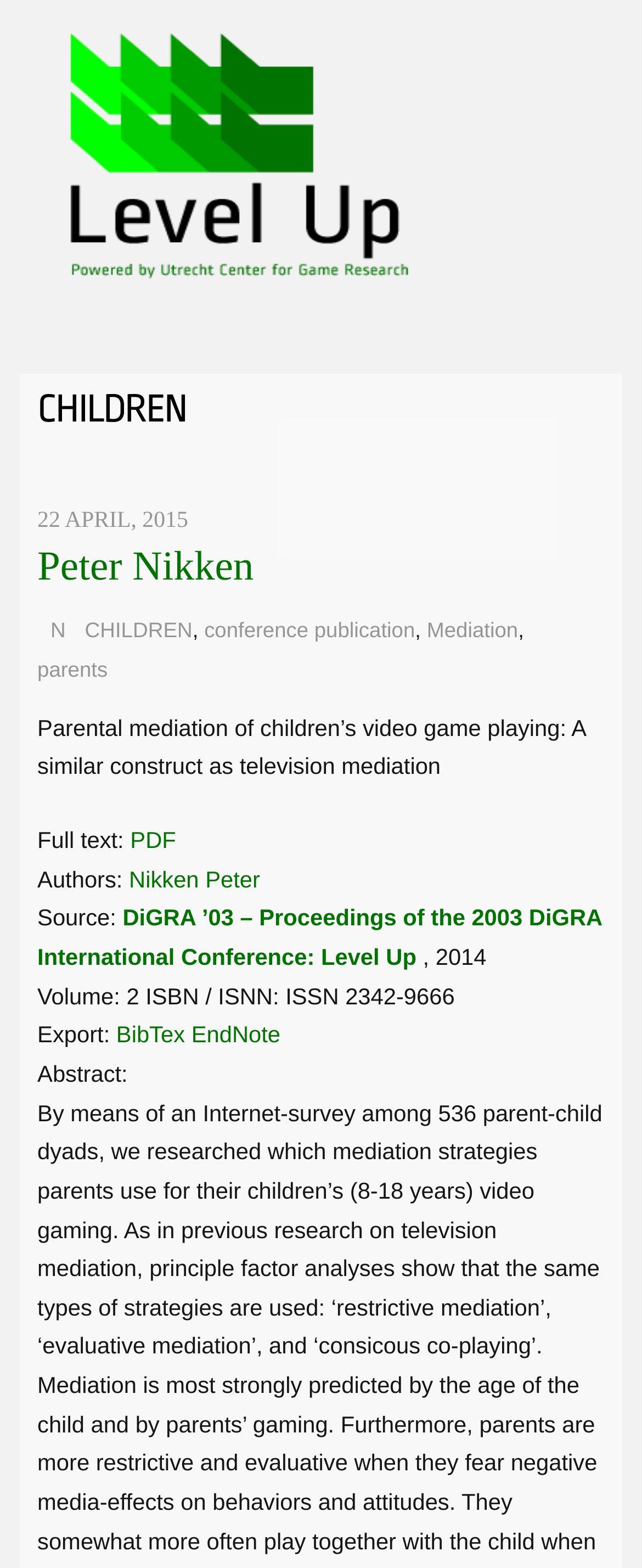Please identify the bounding box coordinates of the element that needs to be clicked to perform the following instruction: "Click the link to view the conference publication".

[0.318, 0.394, 0.646, 0.41]